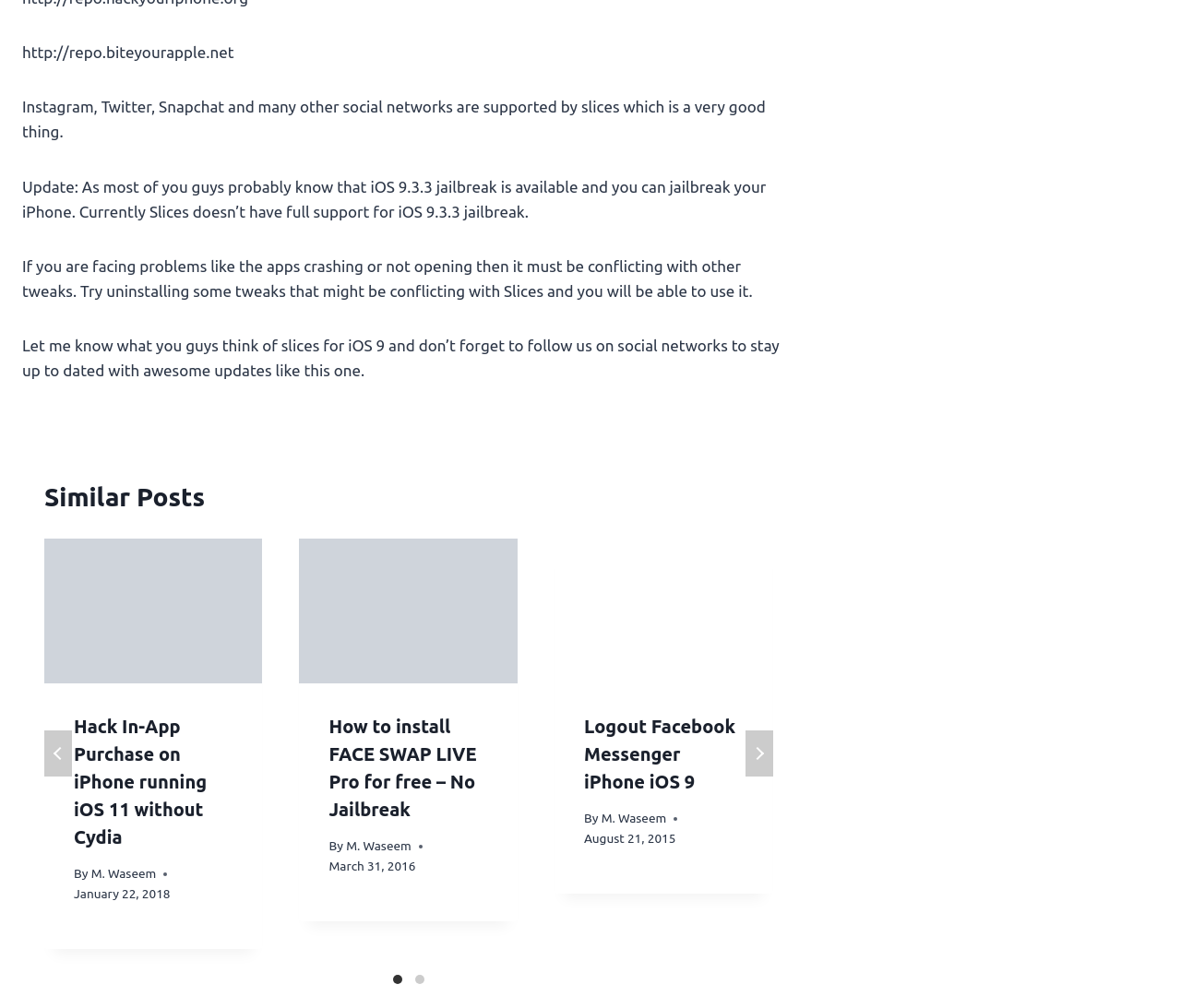Ascertain the bounding box coordinates for the UI element detailed here: "prev". The coordinates should be provided as [left, top, right, bottom] with each value being a float between 0 and 1.

[0.038, 0.724, 0.061, 0.77]